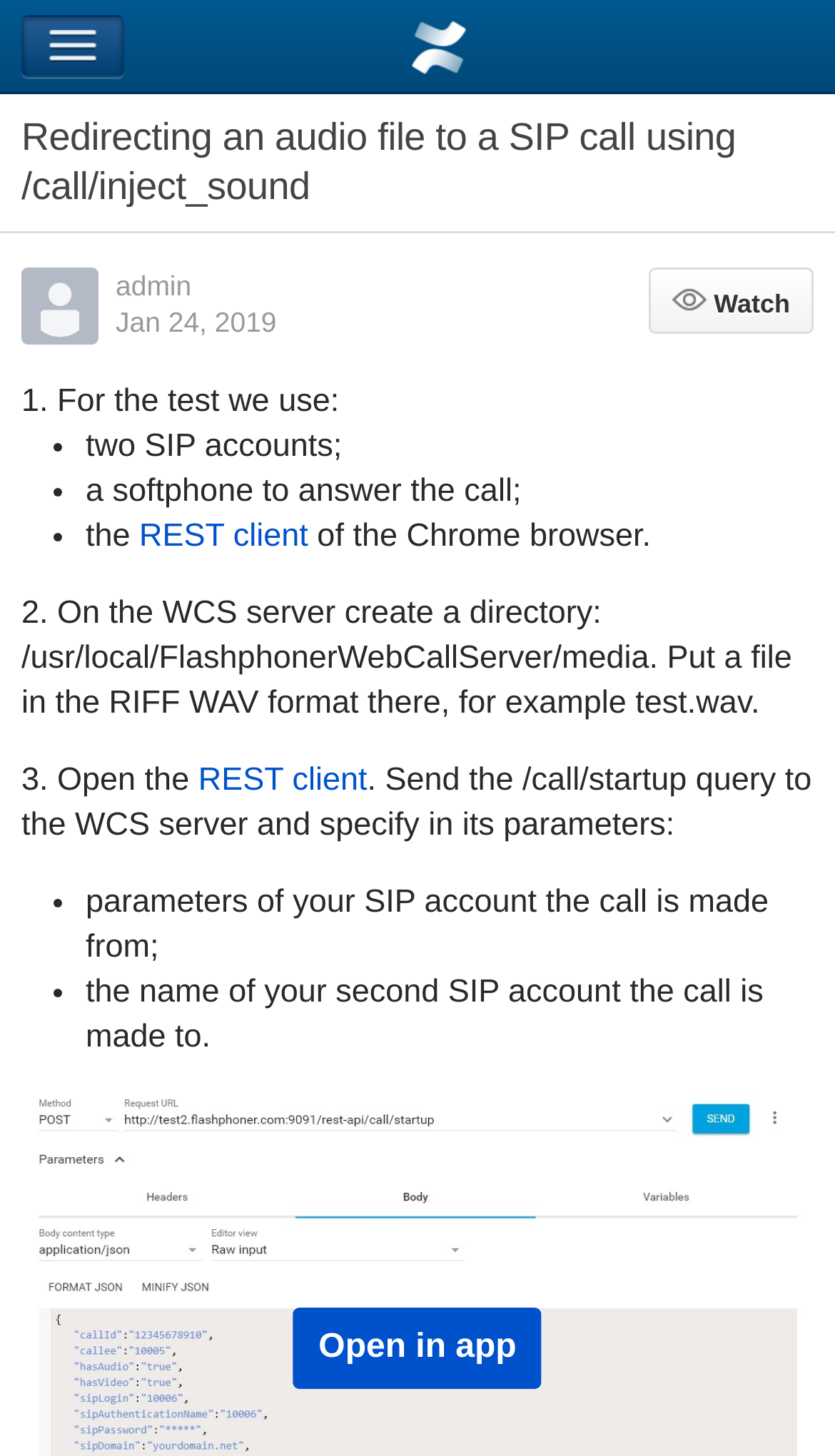What format is the audio file in?
Based on the screenshot, provide your answer in one word or phrase.

RIFF WAV